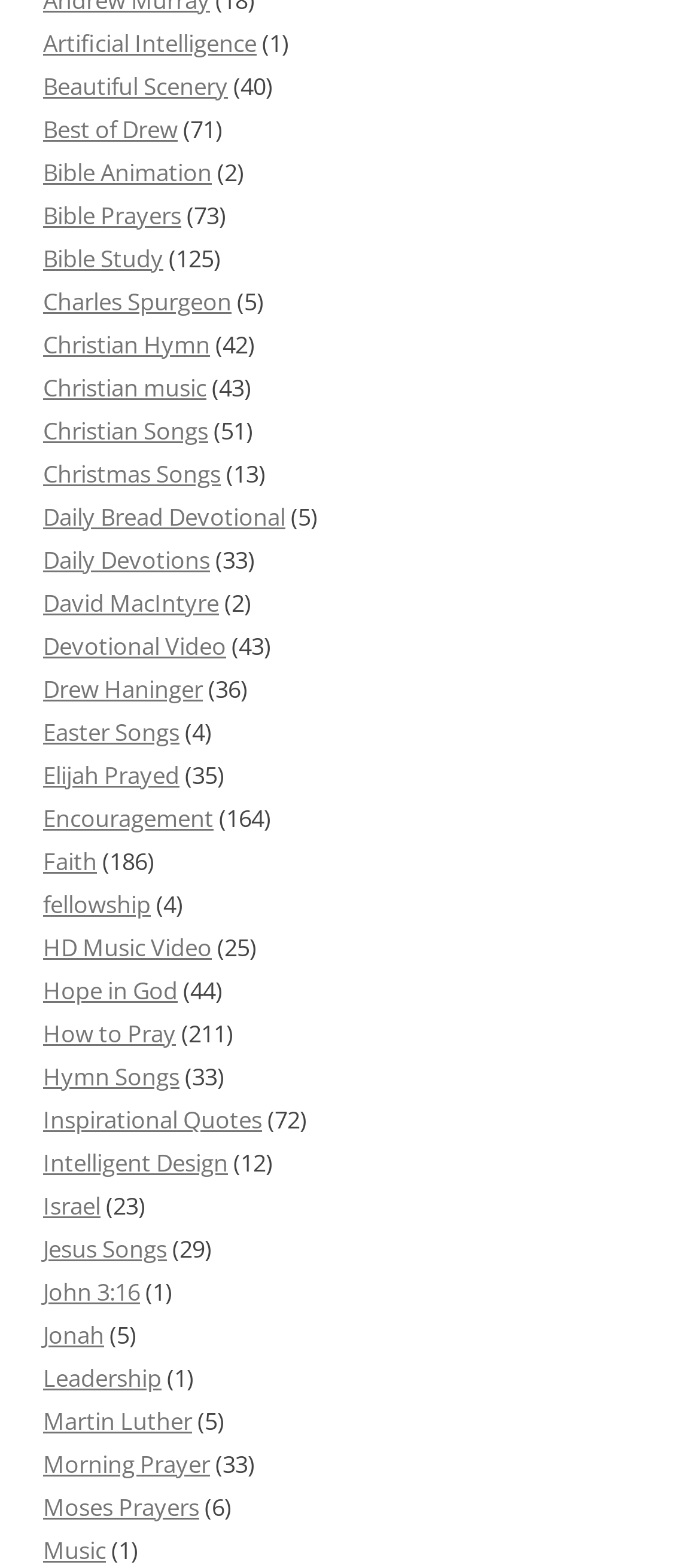Identify the bounding box of the HTML element described here: "HD Music Video". Provide the coordinates as four float numbers between 0 and 1: [left, top, right, bottom].

[0.062, 0.594, 0.303, 0.615]